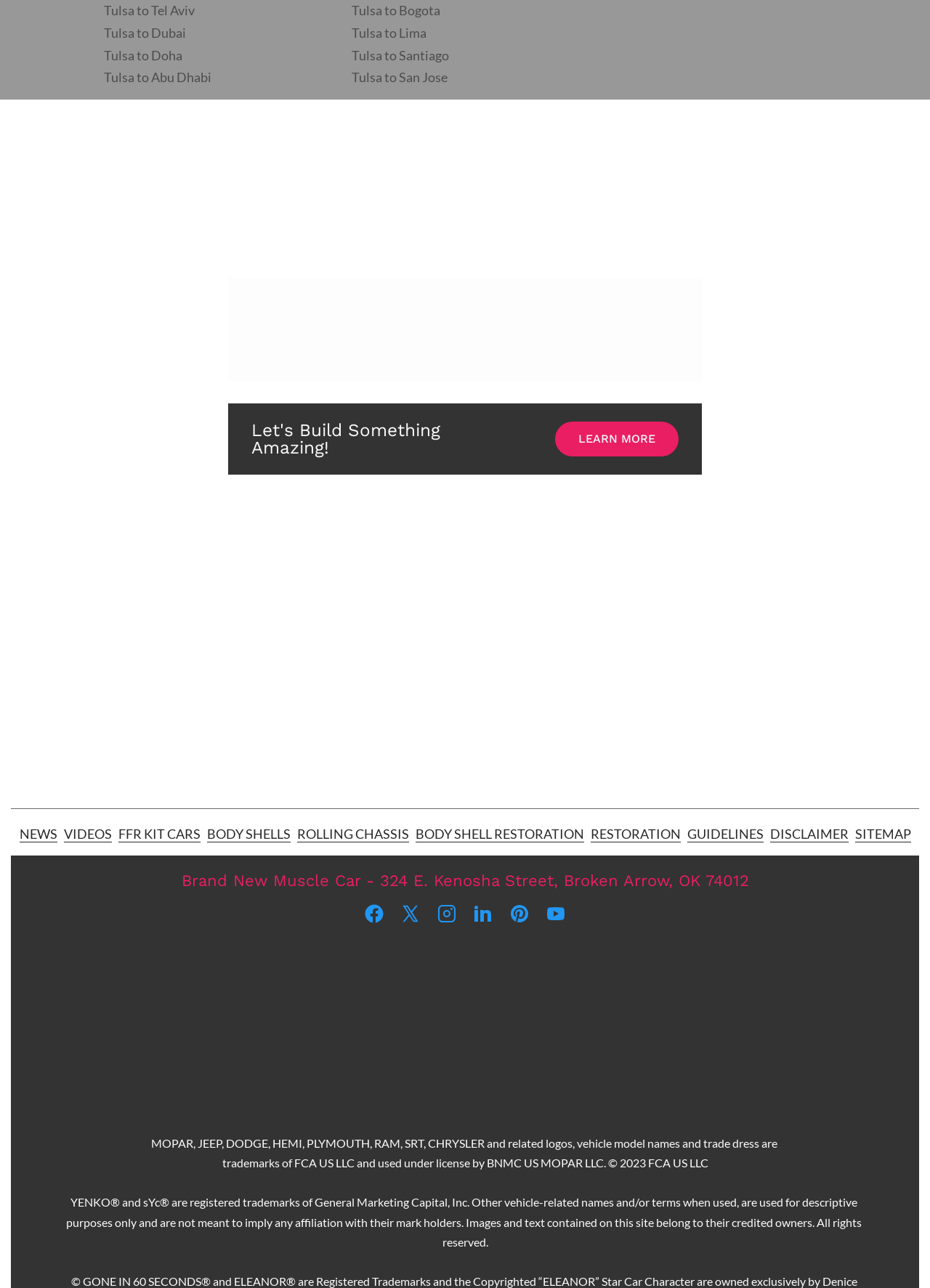Answer the question with a single word or phrase: 
What is the text above the 'LEARN MORE' button?

Let's Build Something Amazing!